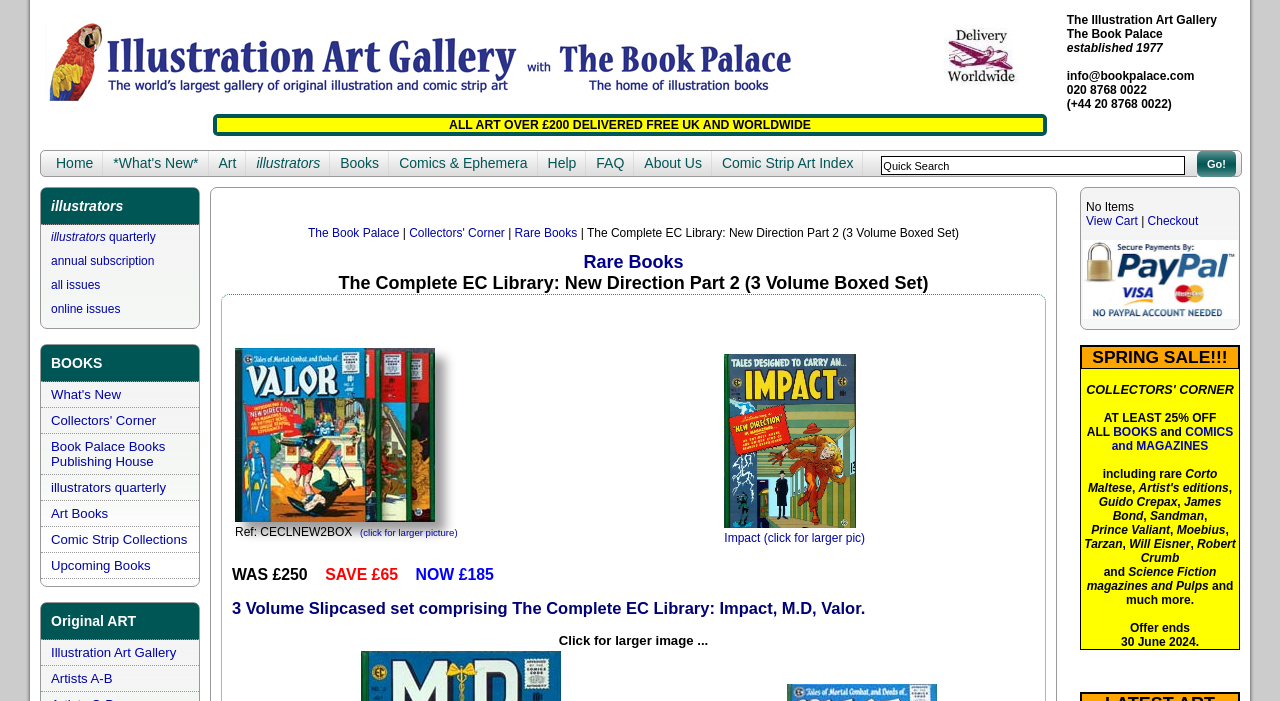Please determine the bounding box coordinates, formatted as (top-left x, top-left y, bottom-right x, bottom-right y), with all values as floating point numbers between 0 and 1. Identify the bounding box of the region described as: Checkout

[0.897, 0.305, 0.936, 0.325]